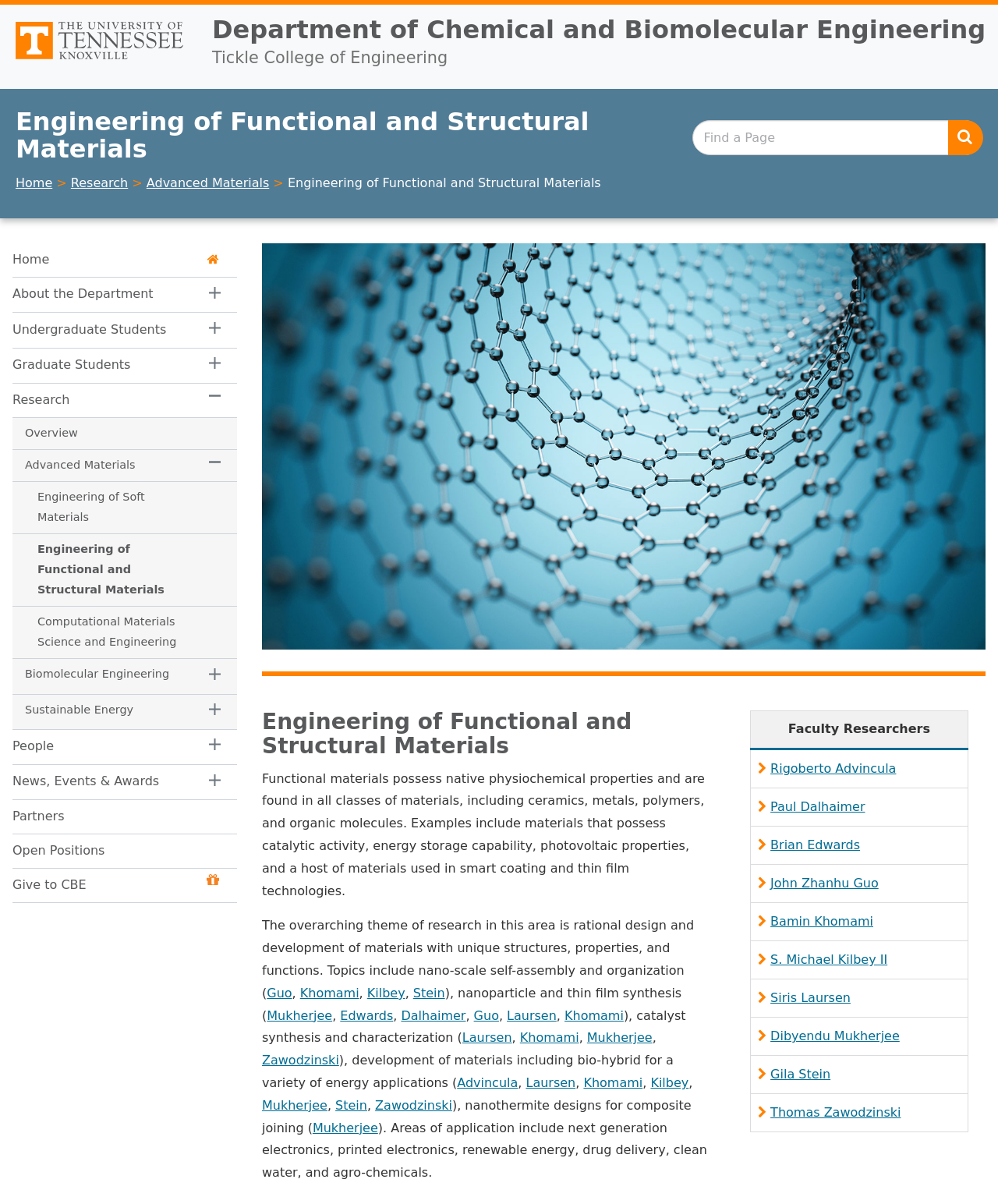Analyze the image and deliver a detailed answer to the question: What is the purpose of the search bar?

I found the search bar element and its child element with the text 'Site Search', which suggests that the search bar is used for searching the website.